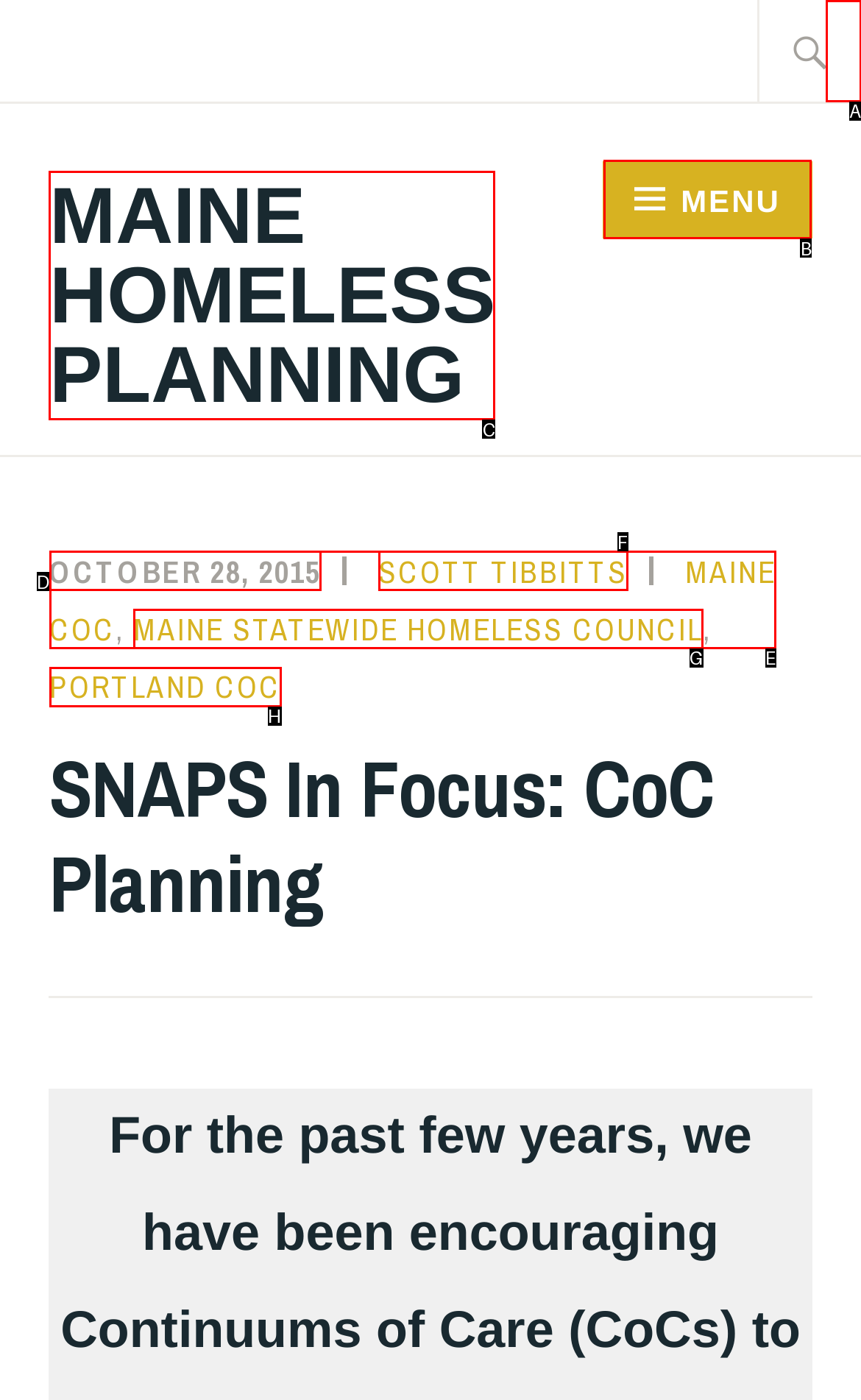For the given instruction: go to MAINE HOMELESS PLANNING, determine which boxed UI element should be clicked. Answer with the letter of the corresponding option directly.

C